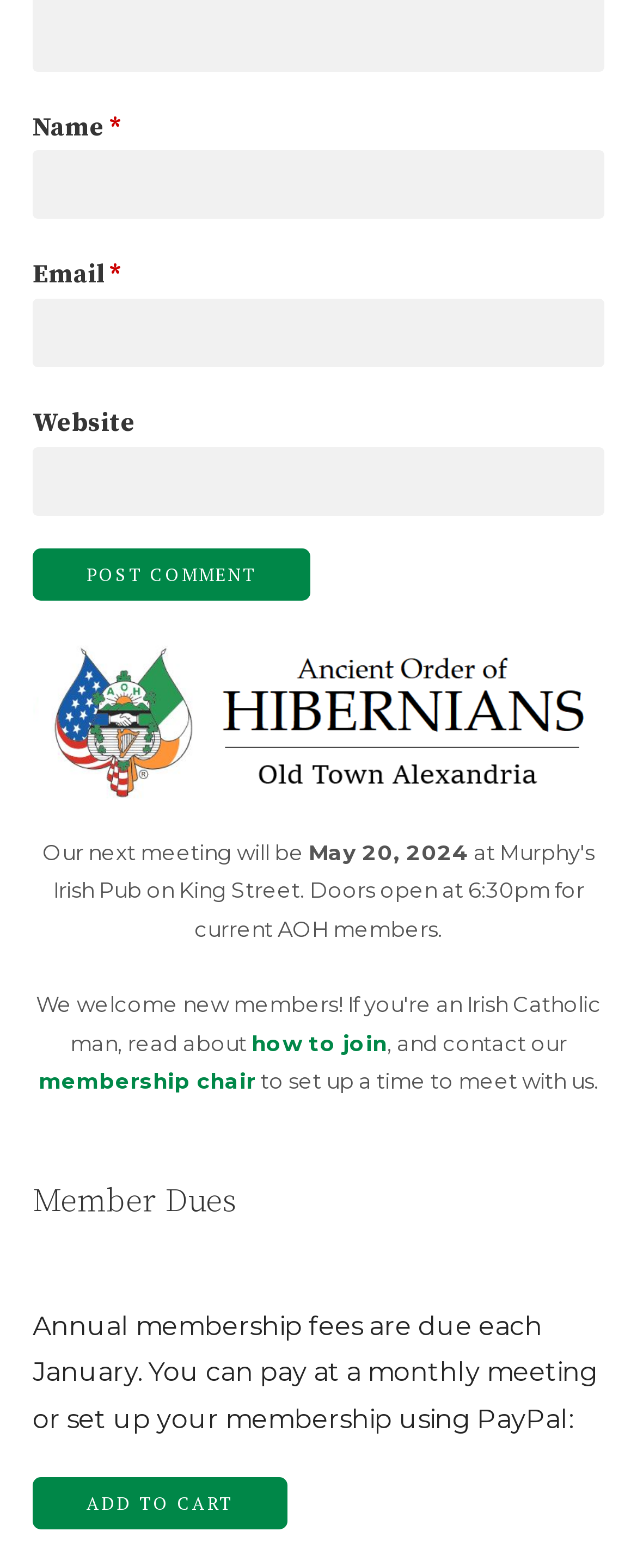Identify the coordinates of the bounding box for the element that must be clicked to accomplish the instruction: "Click the Add to Cart button".

[0.051, 0.942, 0.45, 0.975]